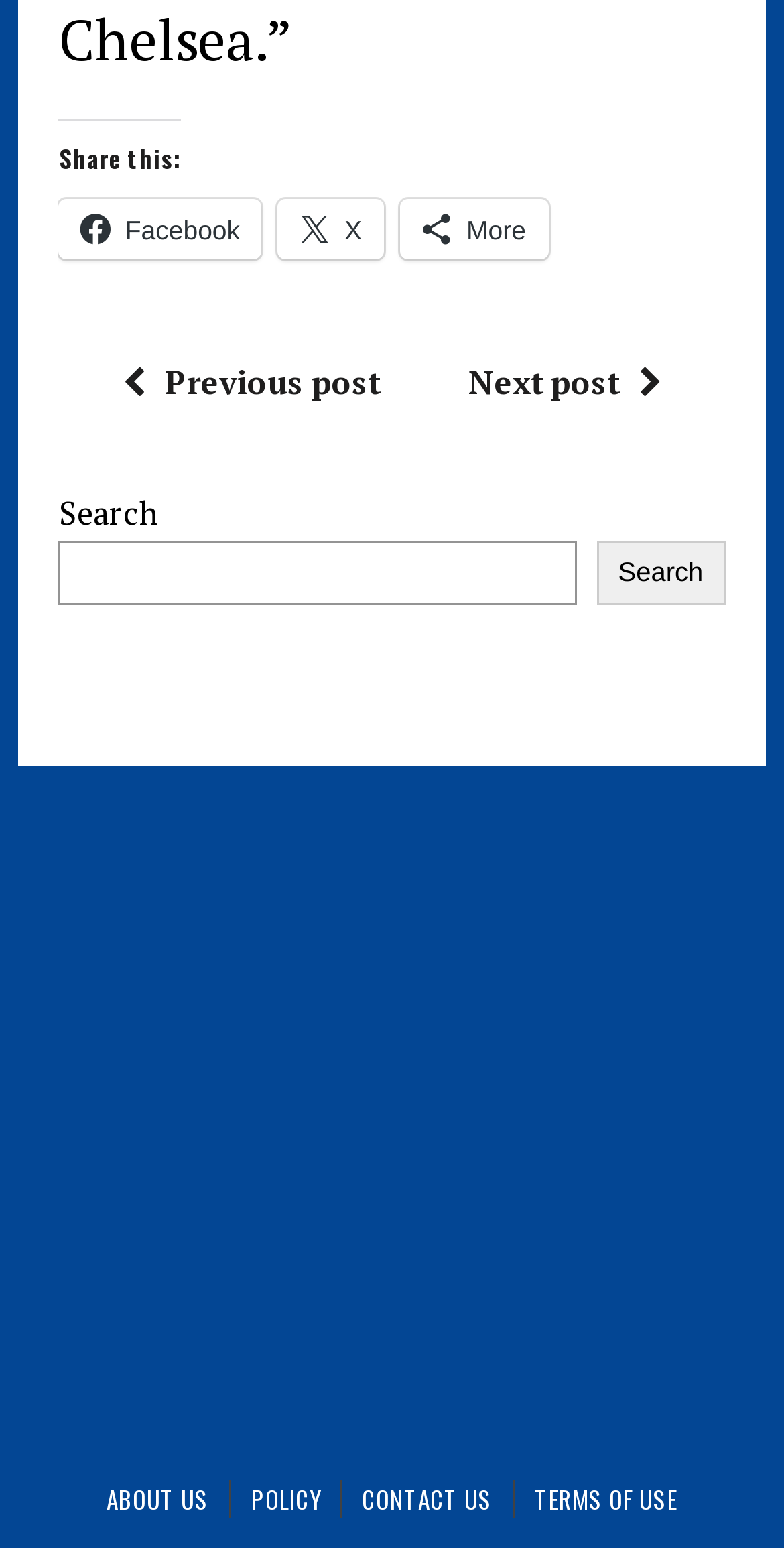Mark the bounding box of the element that matches the following description: "ABOUT US".

[0.136, 0.956, 0.267, 0.981]